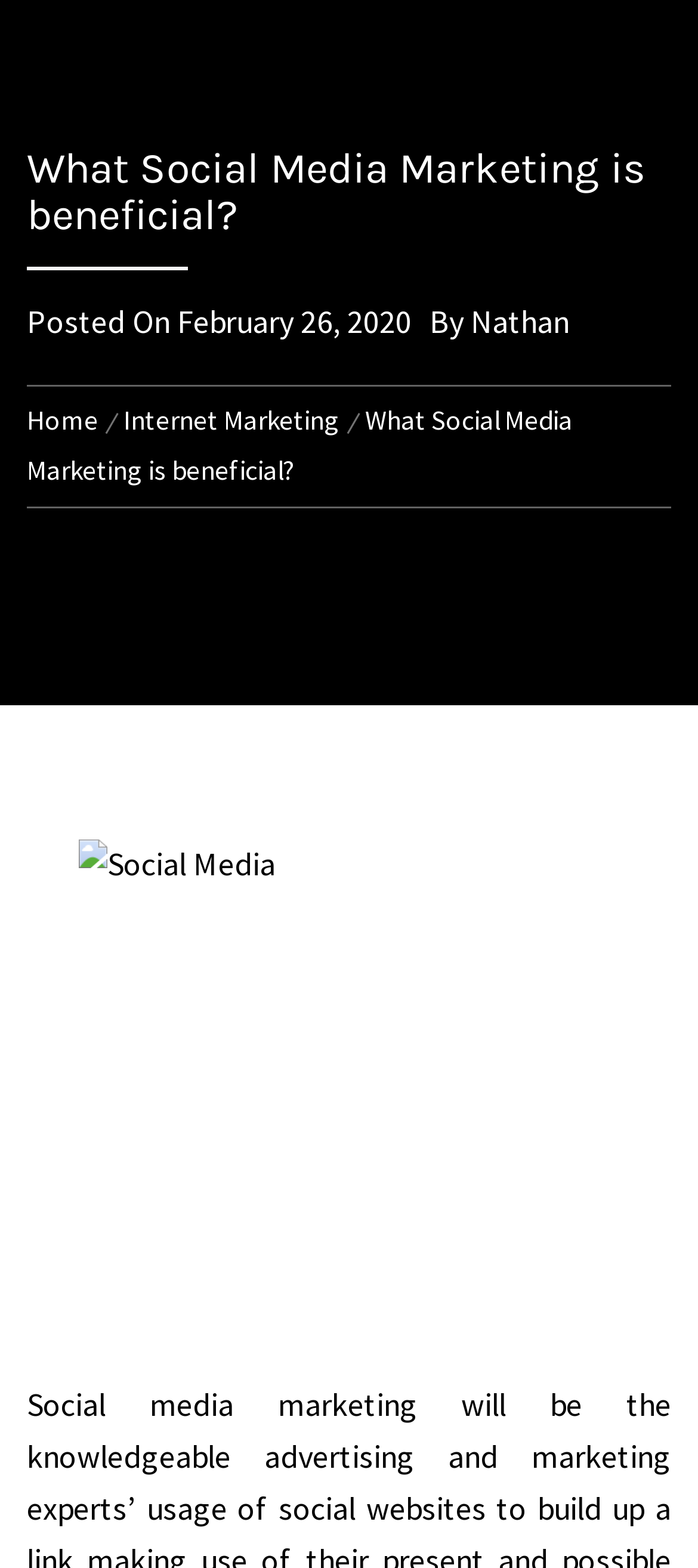Given the description "Nathan", determine the bounding box of the corresponding UI element.

[0.674, 0.192, 0.815, 0.218]